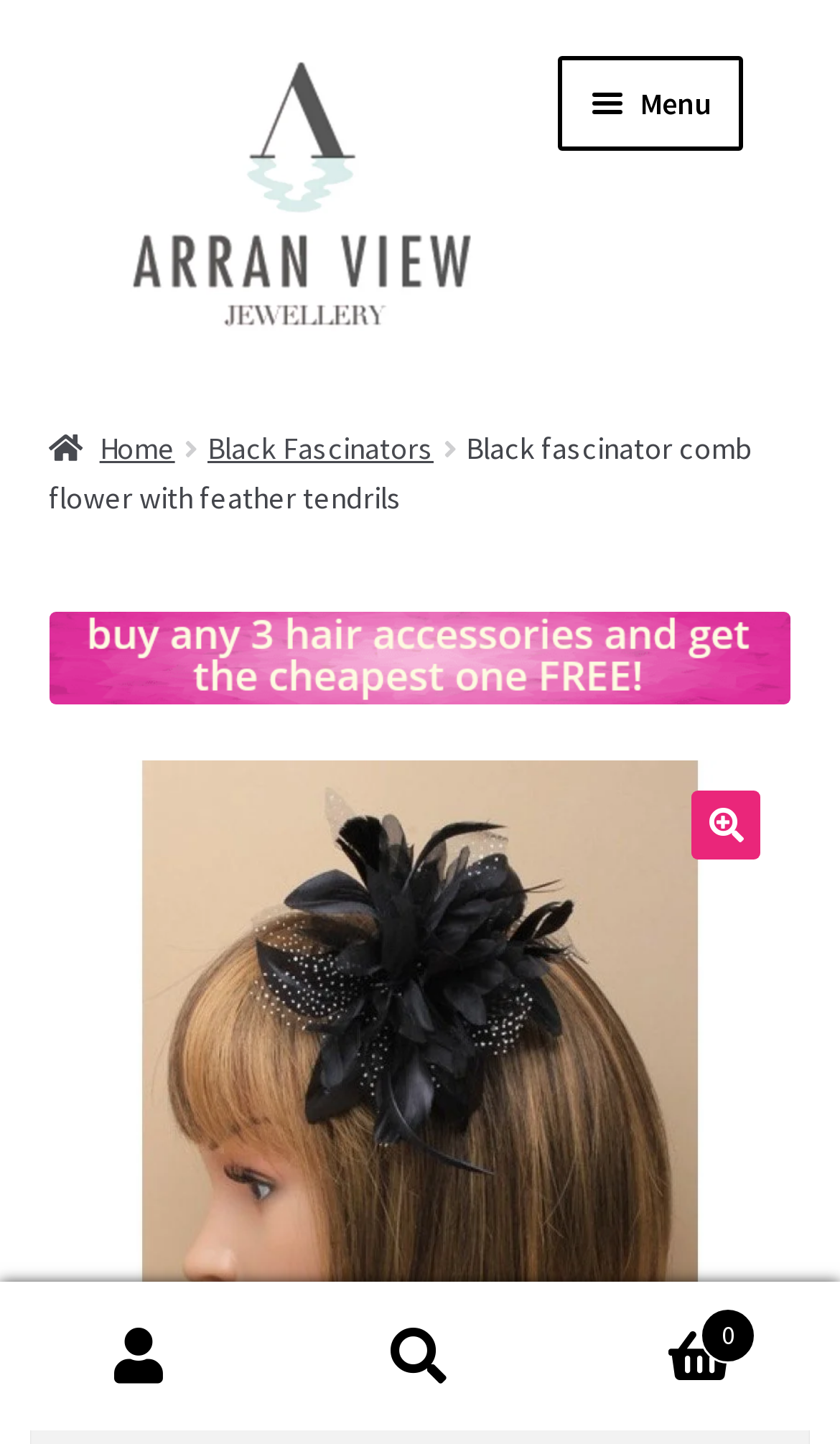Find the bounding box coordinates of the element to click in order to complete the given instruction: "View Jewellery category."

[0.116, 0.23, 0.884, 0.311]